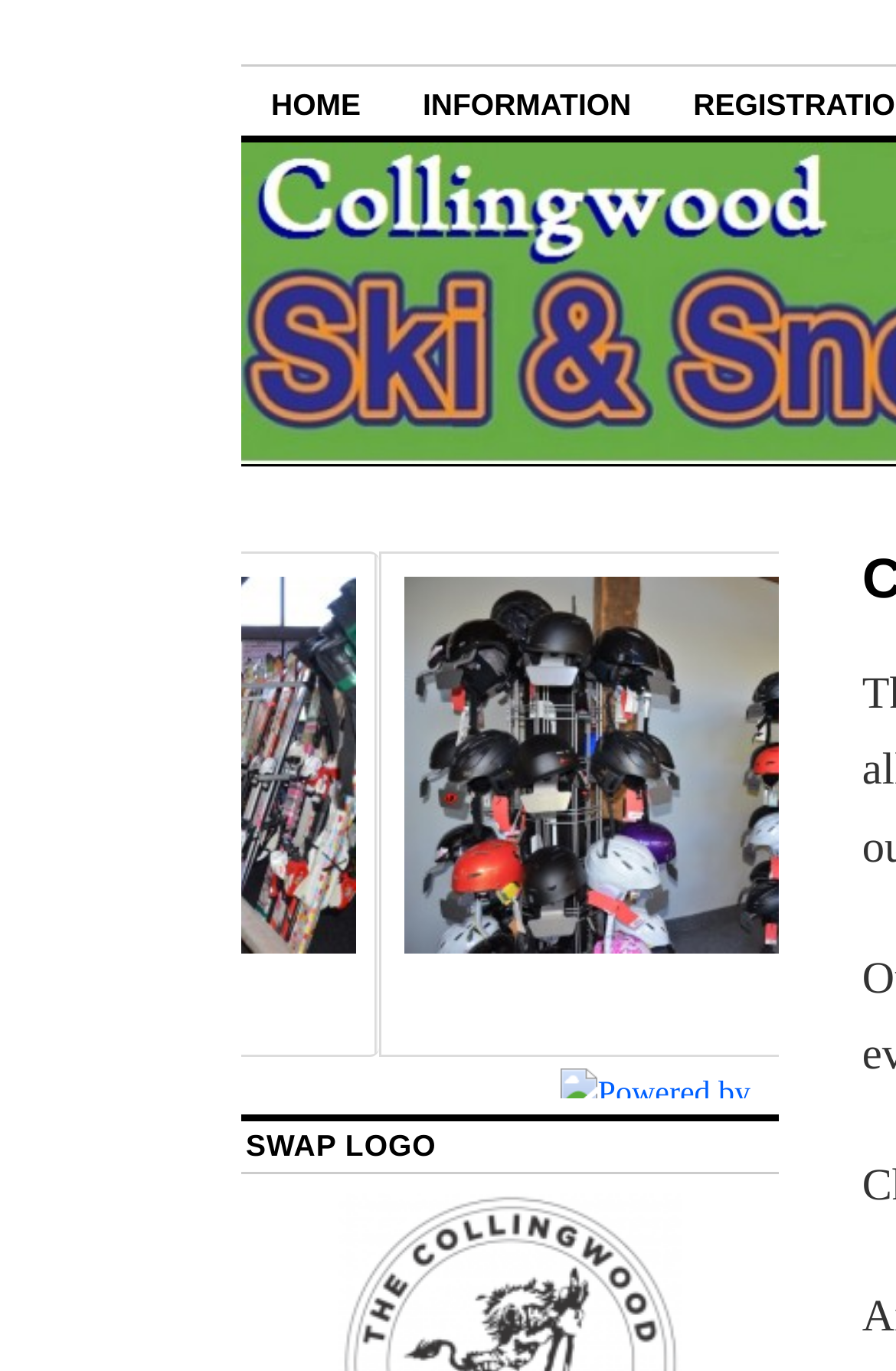Please give a succinct answer using a single word or phrase:
Is there a list of information on the webpage?

Yes